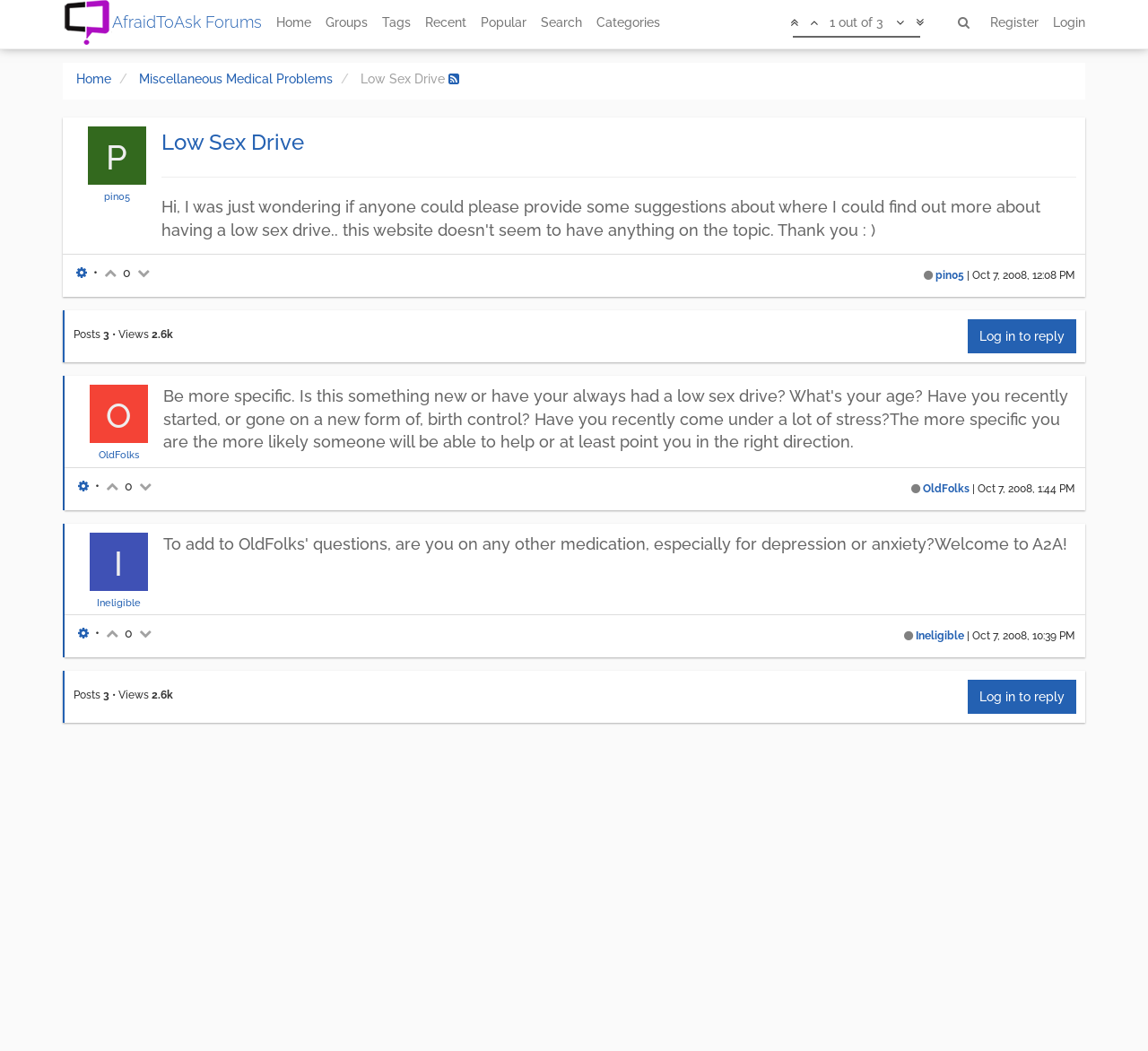Using the information in the image, could you please answer the following question in detail:
What is the date of the first post?

The date of the first post can be found in the post section, where it says 'Oct 7, 2008, 12:08 PM'.